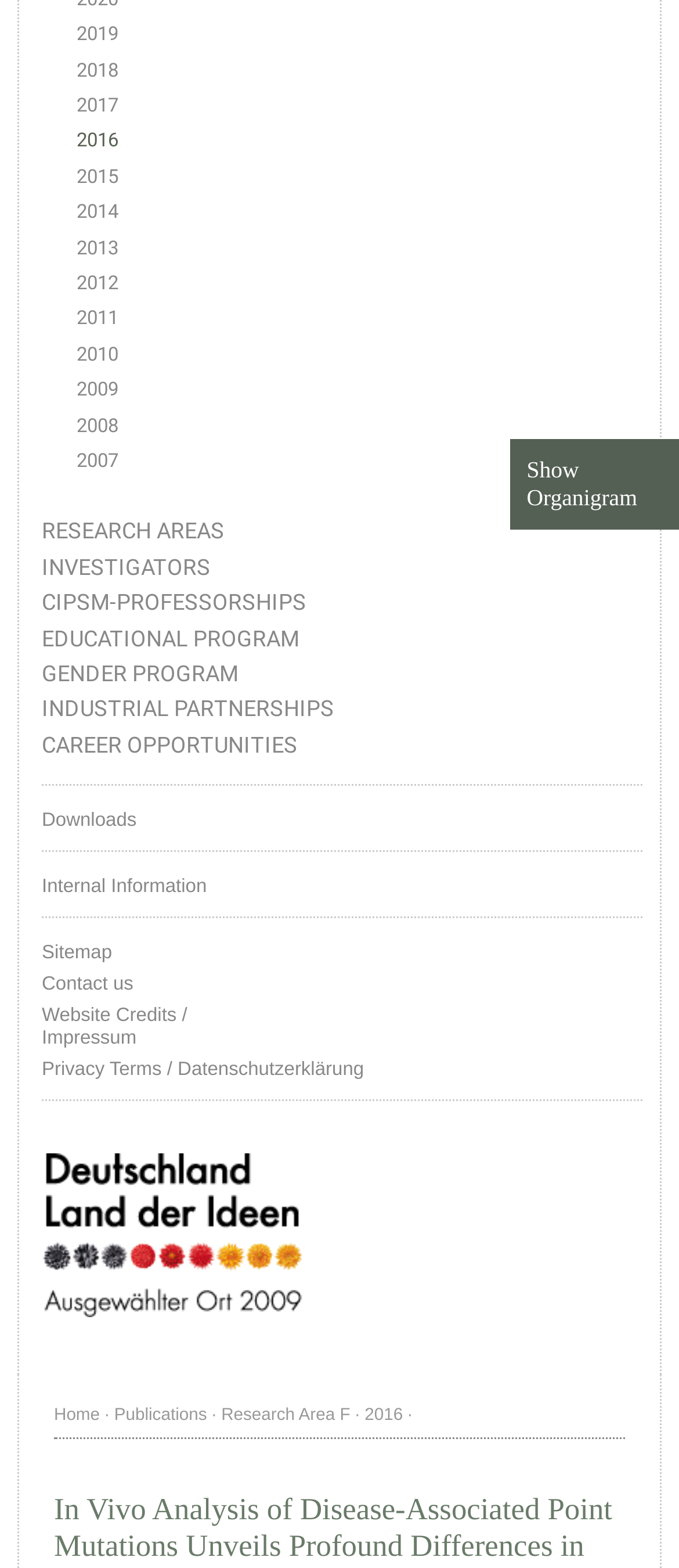Provide the bounding box coordinates in the format (top-left x, top-left y, bottom-right x, bottom-right y). All values are floating point numbers between 0 and 1. Determine the bounding box coordinate of the UI element described as: Website Credits /Impressum

[0.062, 0.641, 0.946, 0.67]